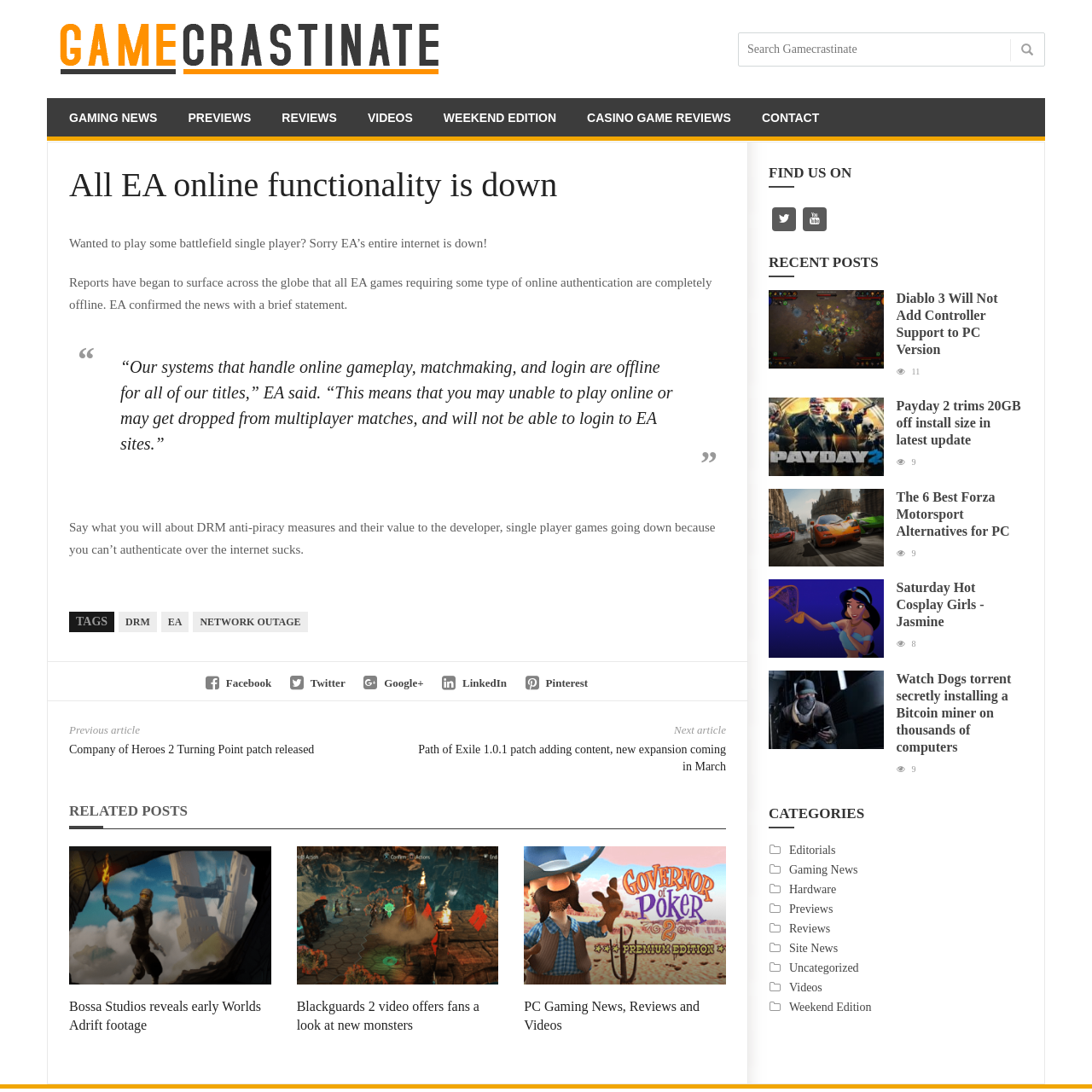Please find the bounding box coordinates of the section that needs to be clicked to achieve this instruction: "Click on the 'Business' link".

None